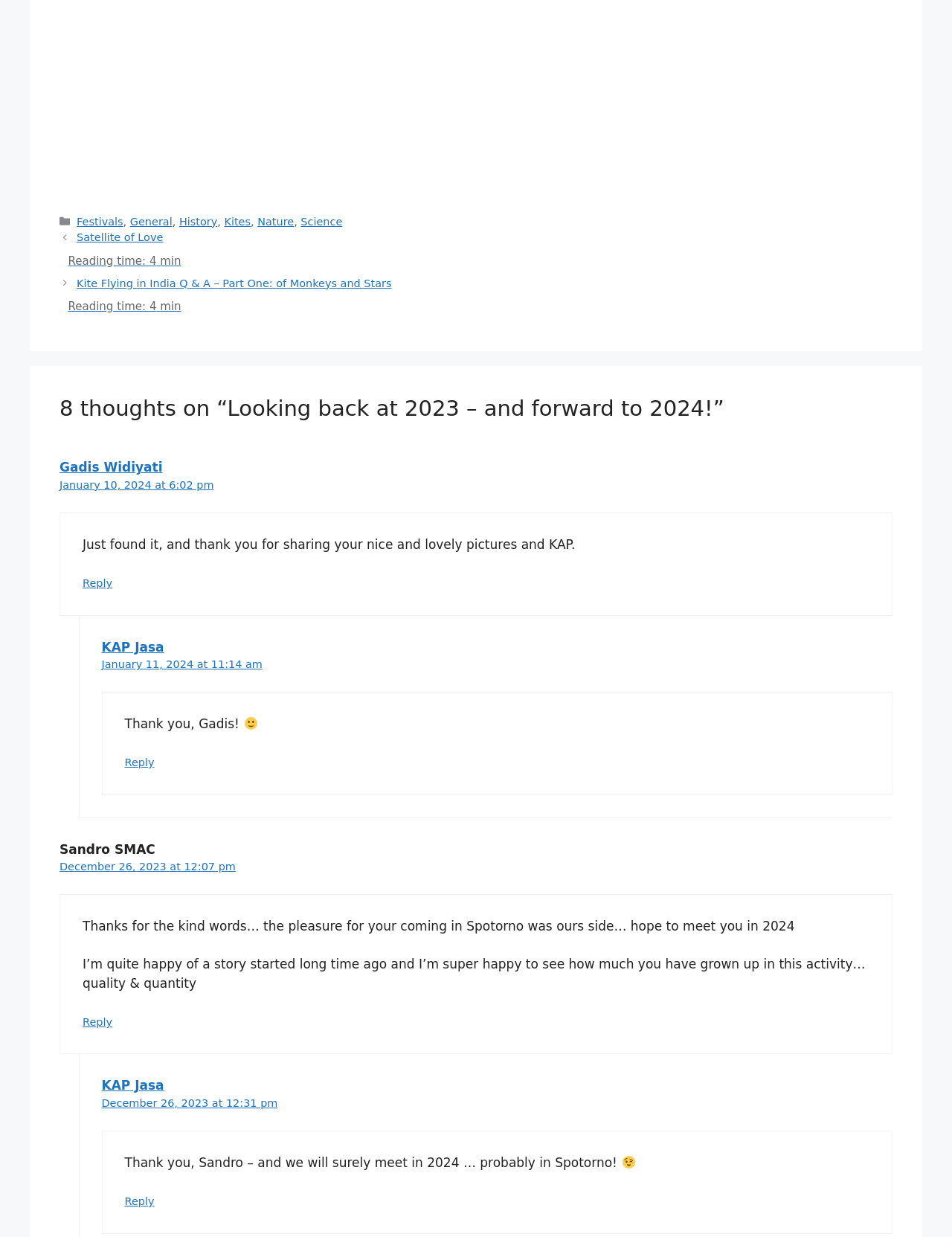Find the bounding box coordinates of the clickable element required to execute the following instruction: "Read the article '8 thoughts on “Looking back at 2023 – and forward to 2024!”'". Provide the coordinates as four float numbers between 0 and 1, i.e., [left, top, right, bottom].

[0.062, 0.32, 0.938, 0.341]